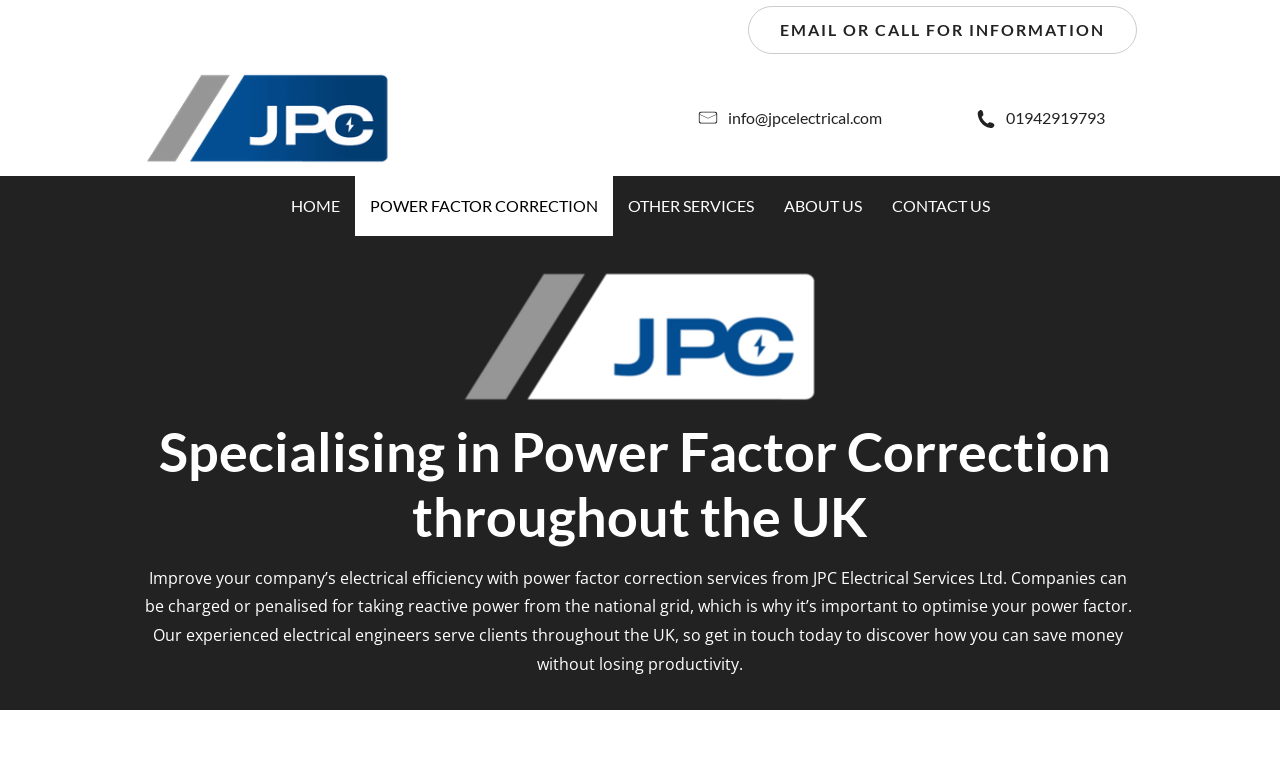Where does the company operate?
Refer to the screenshot and respond with a concise word or phrase.

Throughout the UK